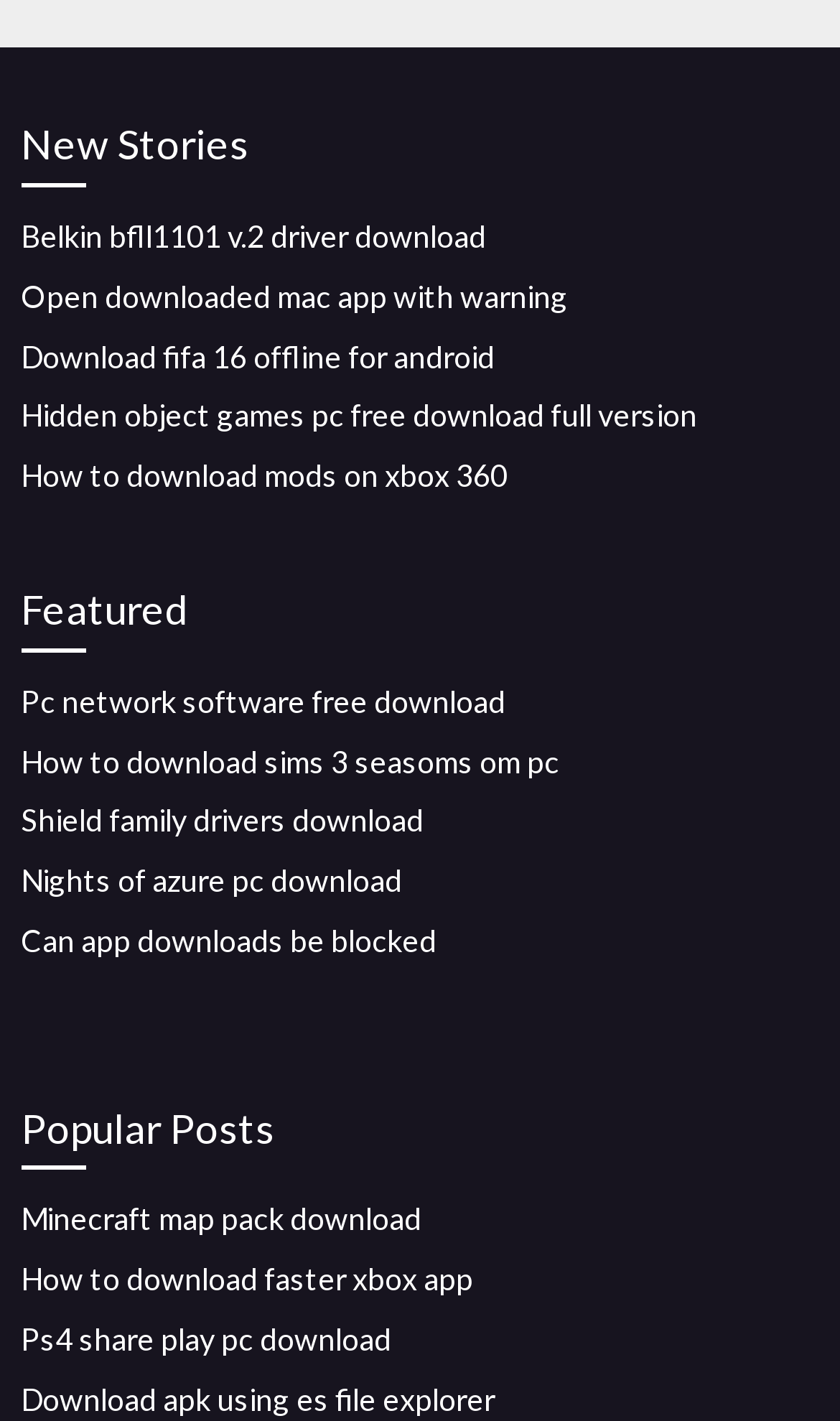What is the category of the first link?
Make sure to answer the question with a detailed and comprehensive explanation.

The first link is 'Belkin bfll1101 v.2 driver download' and it is categorized under 'New Stories' which is a heading element on the webpage.